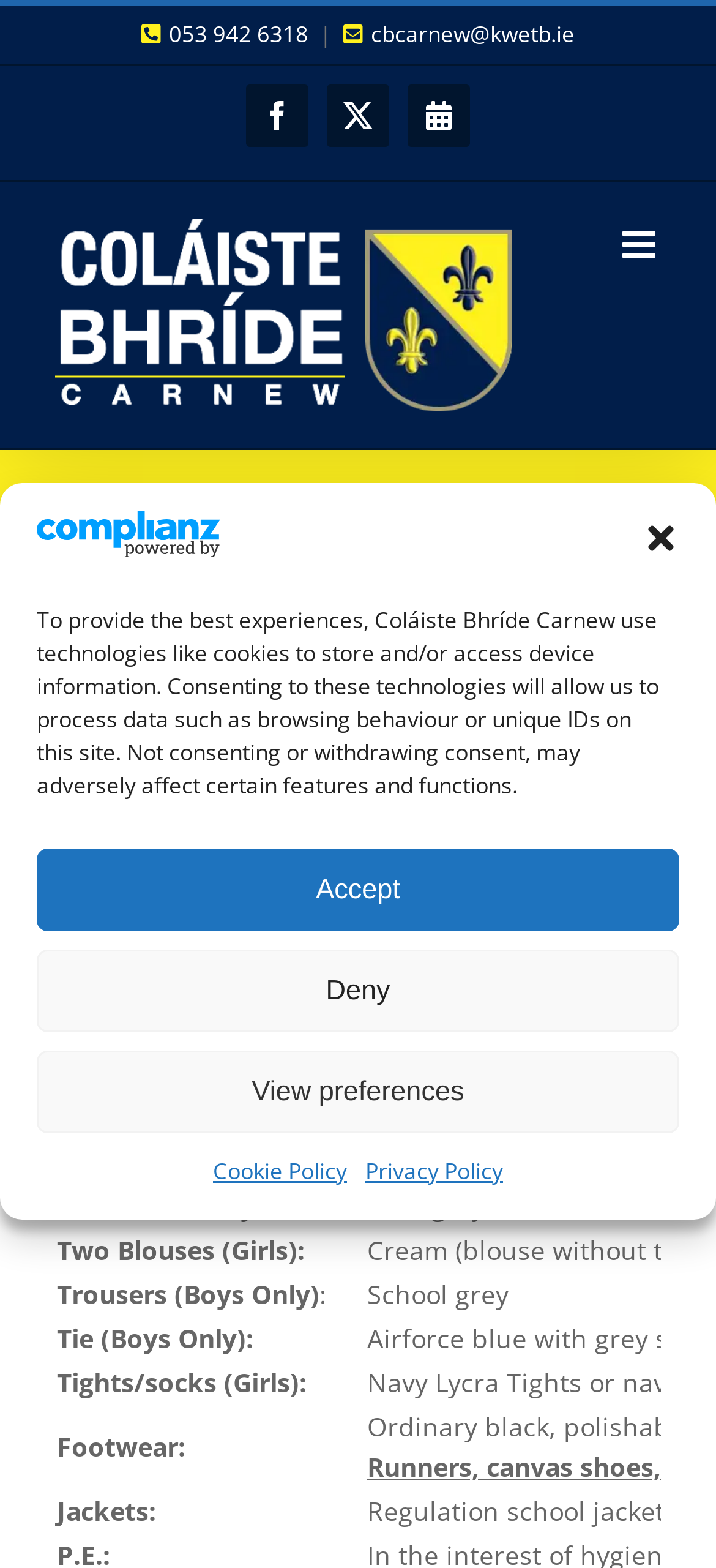What type of shoes are not acceptable?
Provide a detailed answer to the question, using the image to inform your response.

I found the information about the acceptable footwear by reading the static text element that describes the school uniform specification. It mentions that 'Runners, canvas, suede and coloured soled shoes are not acceptable'.